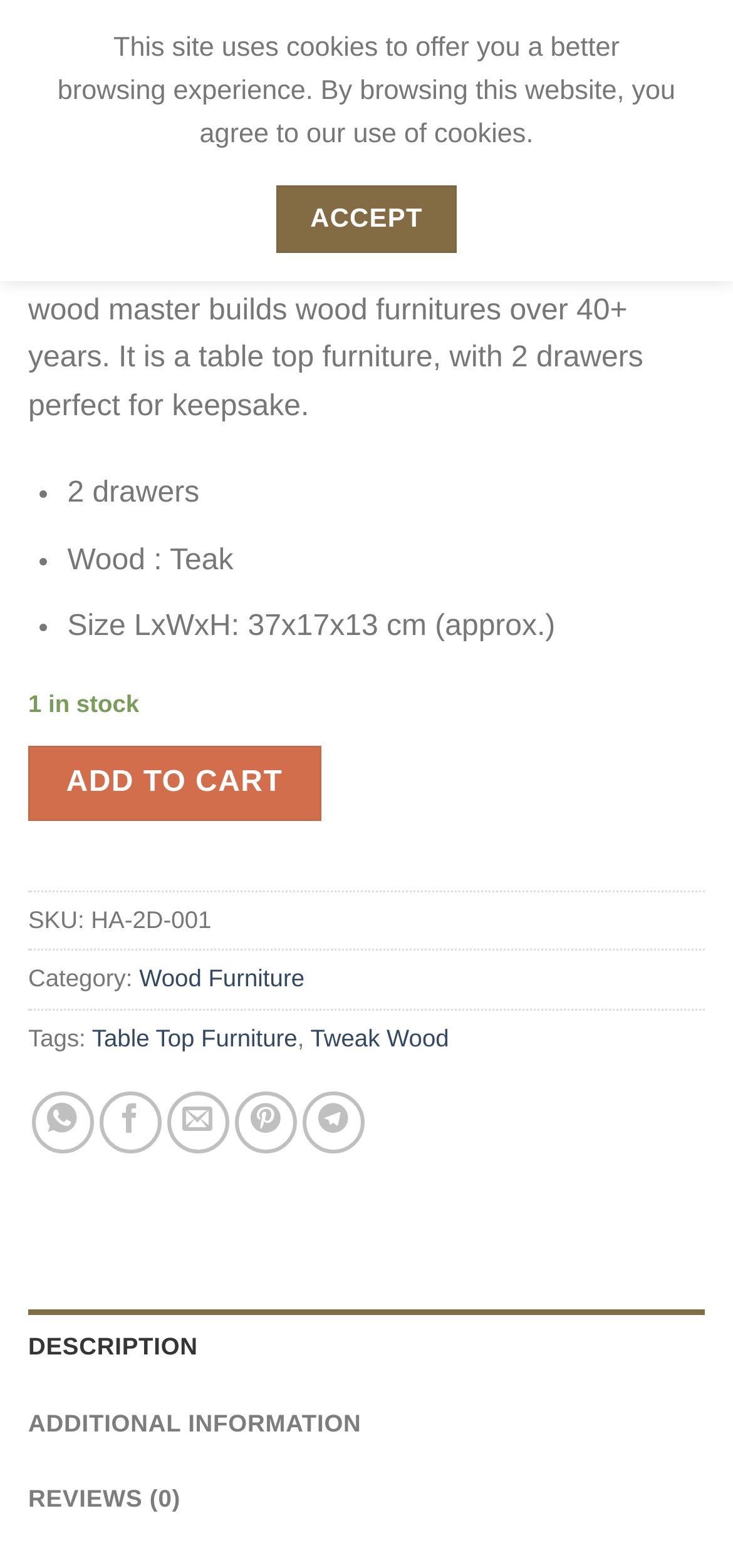Kindly determine the bounding box coordinates for the area that needs to be clicked to execute this instruction: "Share on WhatsApp".

[0.043, 0.696, 0.127, 0.735]